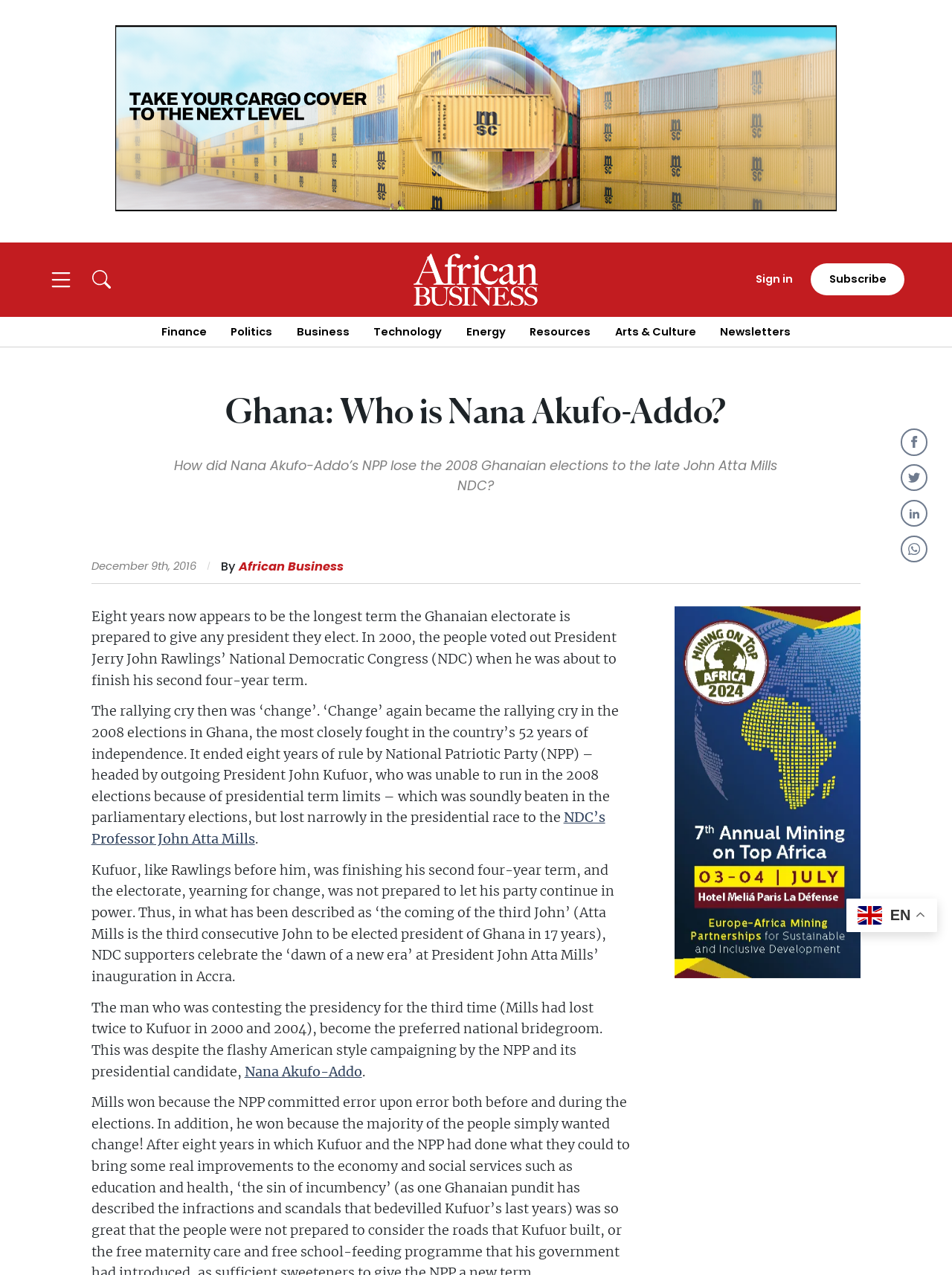Please specify the bounding box coordinates of the area that should be clicked to accomplish the following instruction: "Click on the 'Home' link". The coordinates should consist of four float numbers between 0 and 1, i.e., [left, top, right, bottom].

[0.0, 0.068, 0.254, 0.101]